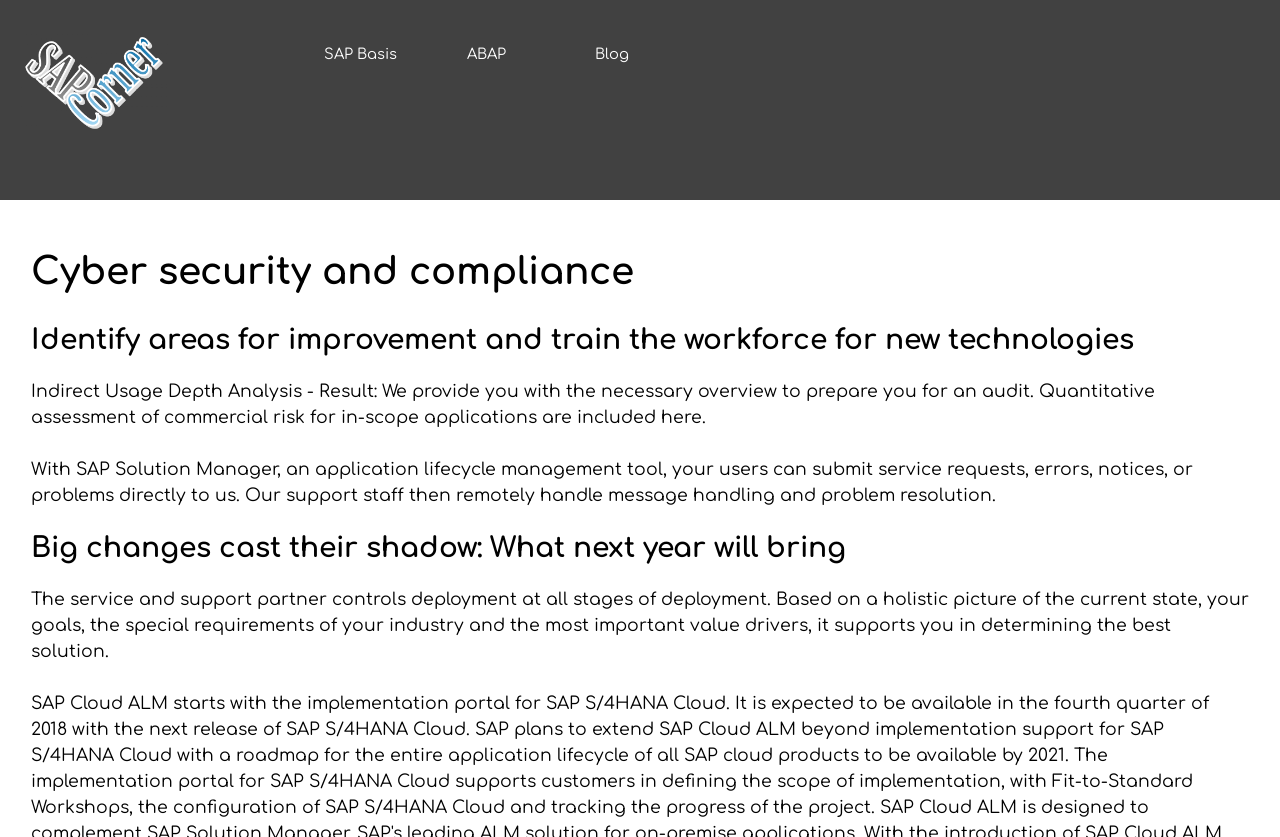Answer briefly with one word or phrase:
What is the main topic of this webpage?

Cyber security and compliance